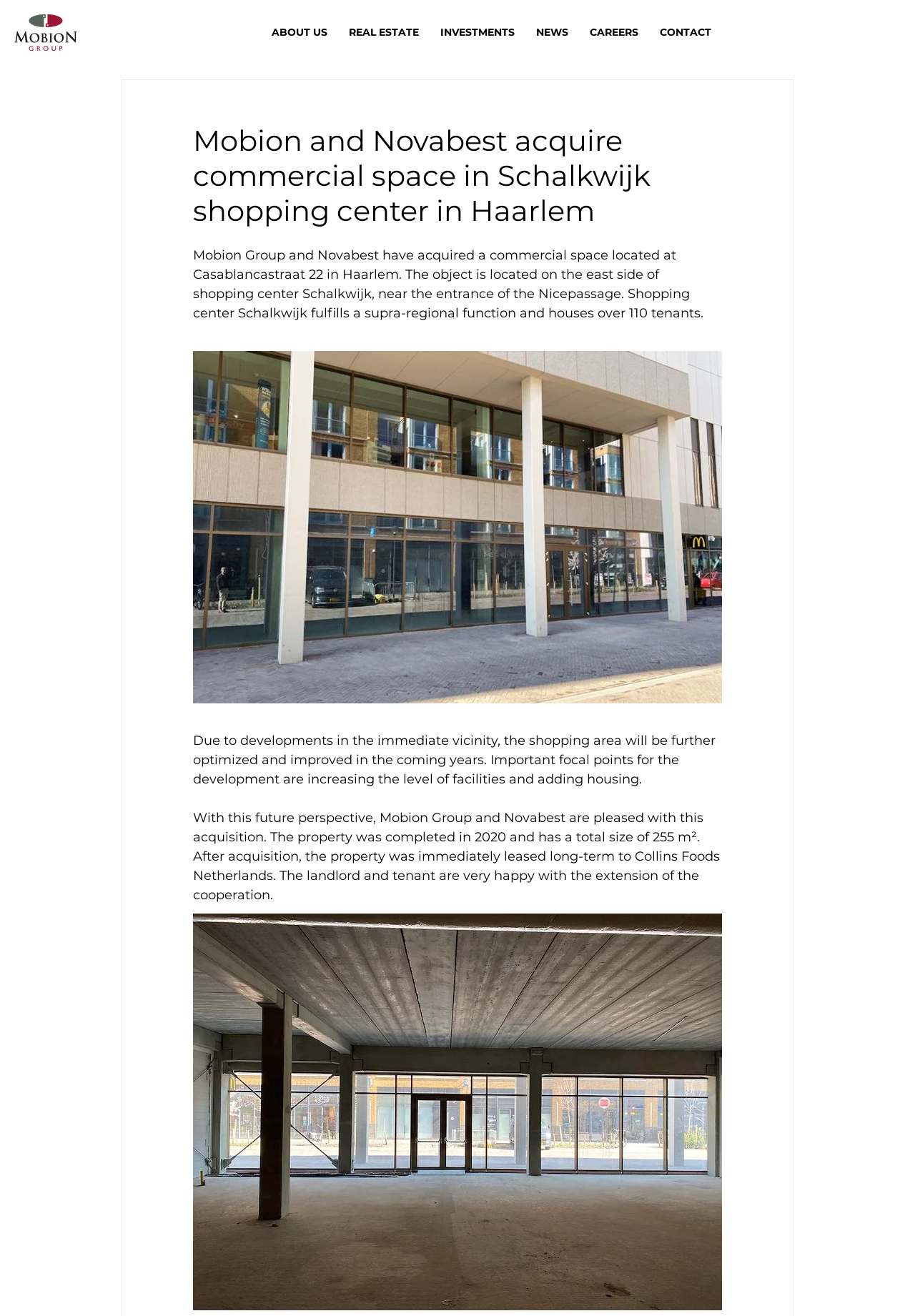Using the description "ABOUT US", predict the bounding box of the relevant HTML element.

[0.285, 0.011, 0.37, 0.039]